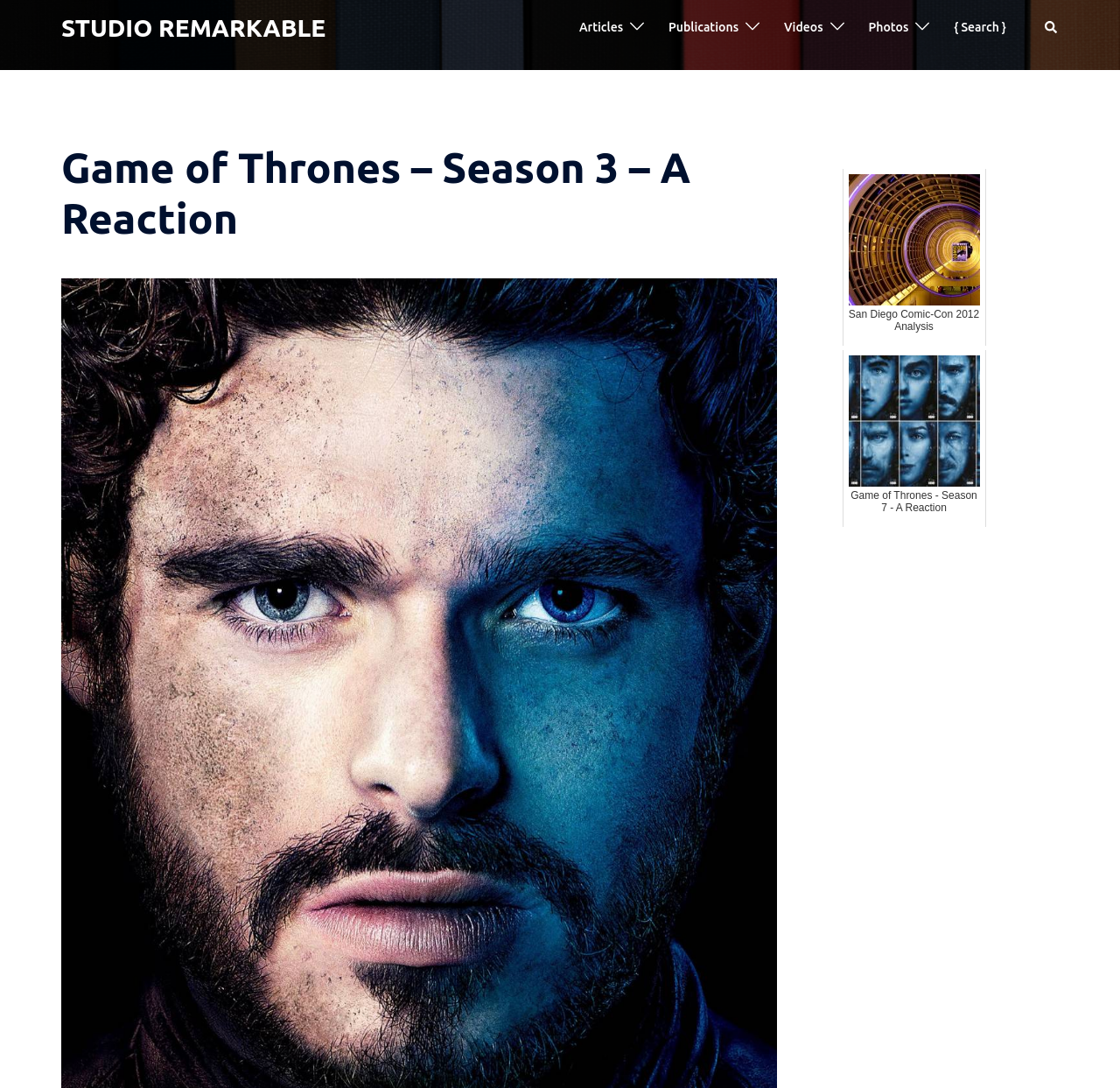Please determine the bounding box coordinates of the element's region to click in order to carry out the following instruction: "visit San Diego Comic-Con 2012 Analysis". The coordinates should be four float numbers between 0 and 1, i.e., [left, top, right, bottom].

[0.752, 0.155, 0.88, 0.318]